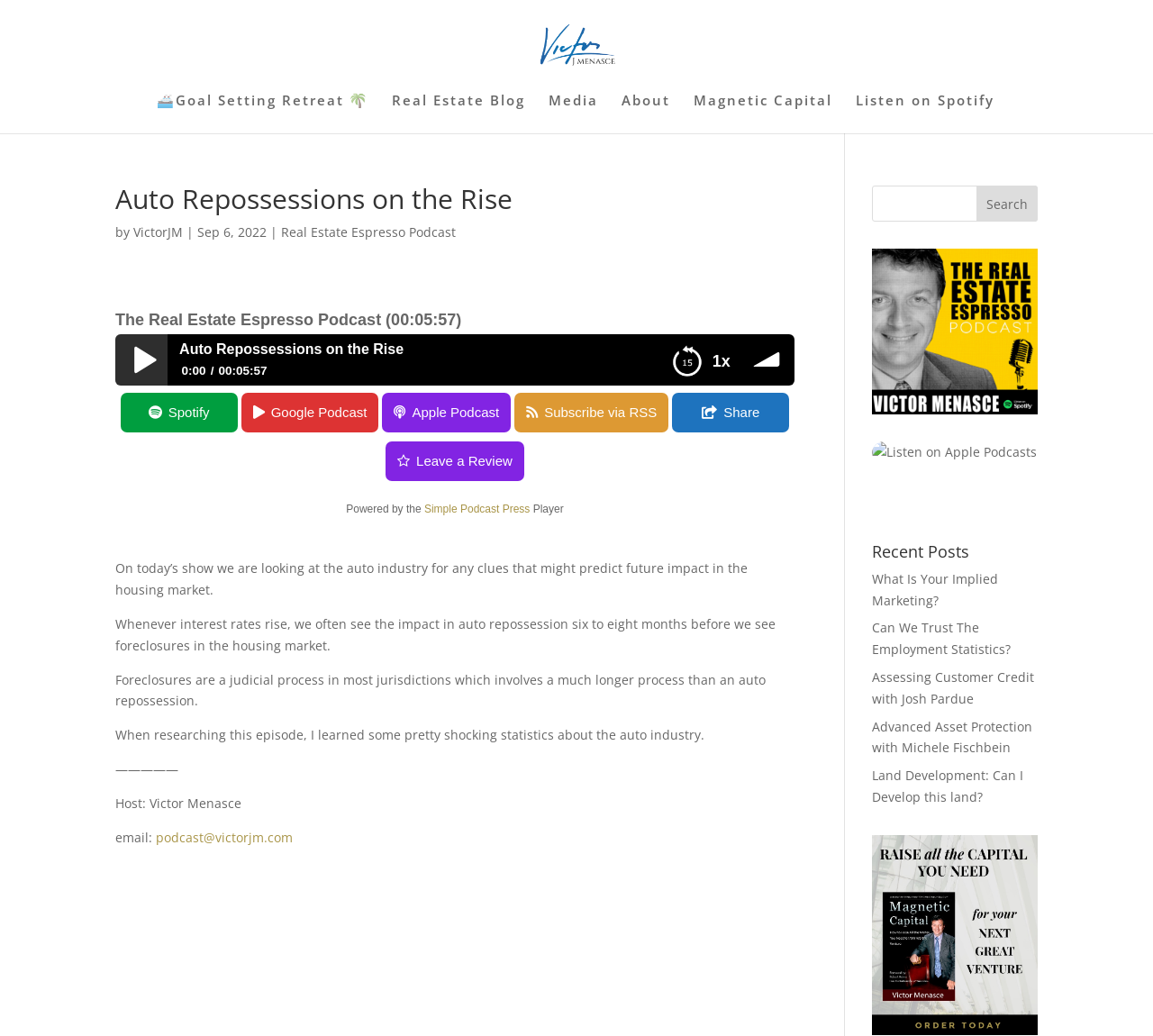Find the bounding box coordinates of the area that needs to be clicked in order to achieve the following instruction: "Click on the 'Listen on Spotify' link". The coordinates should be specified as four float numbers between 0 and 1, i.e., [left, top, right, bottom].

[0.104, 0.379, 0.206, 0.418]